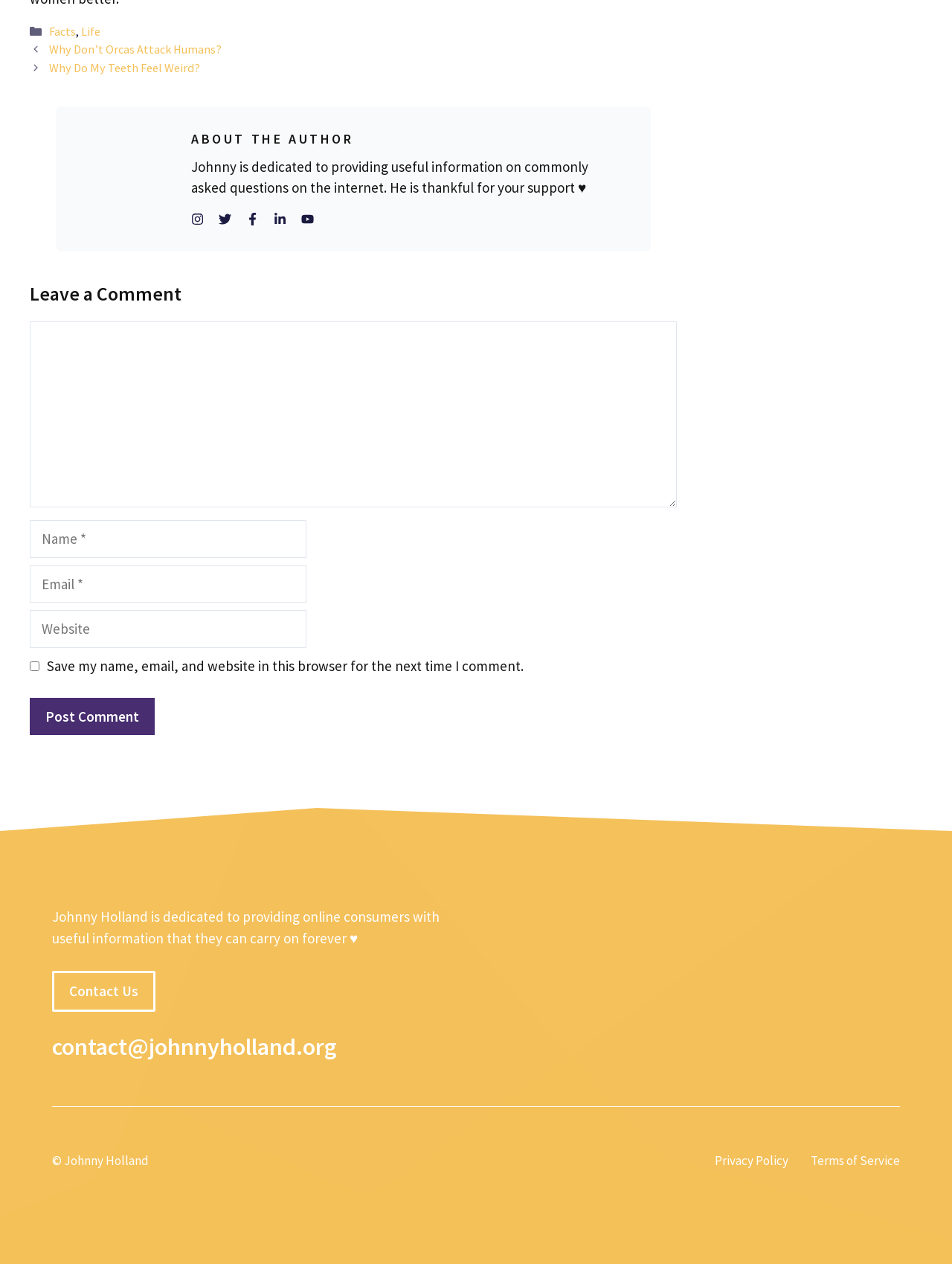Determine the bounding box coordinates of the region that needs to be clicked to achieve the task: "Enter your name".

[0.031, 0.412, 0.322, 0.441]